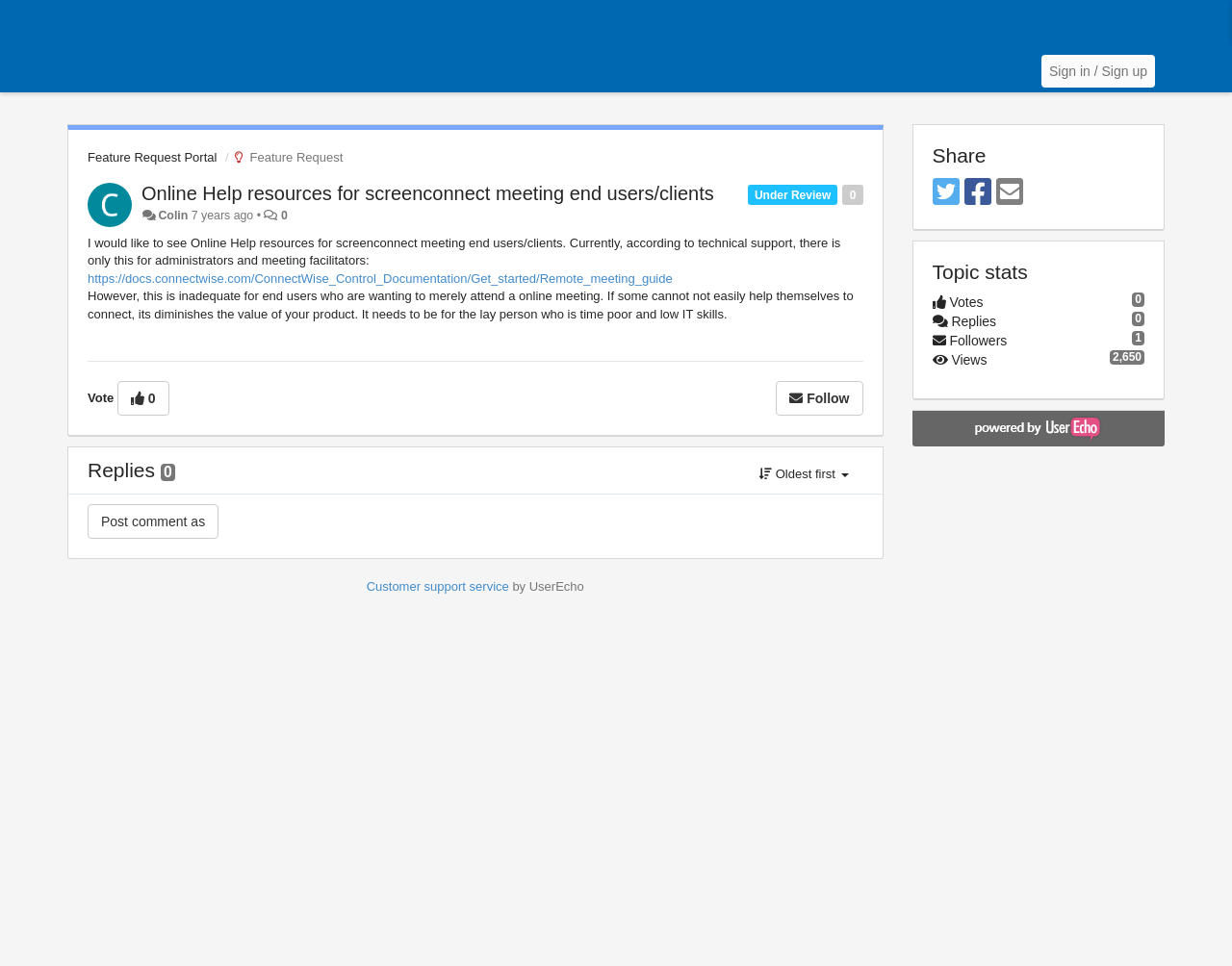Find and indicate the bounding box coordinates of the region you should select to follow the given instruction: "Read 'Thoughtful Gifts To Warm a New Home'".

None